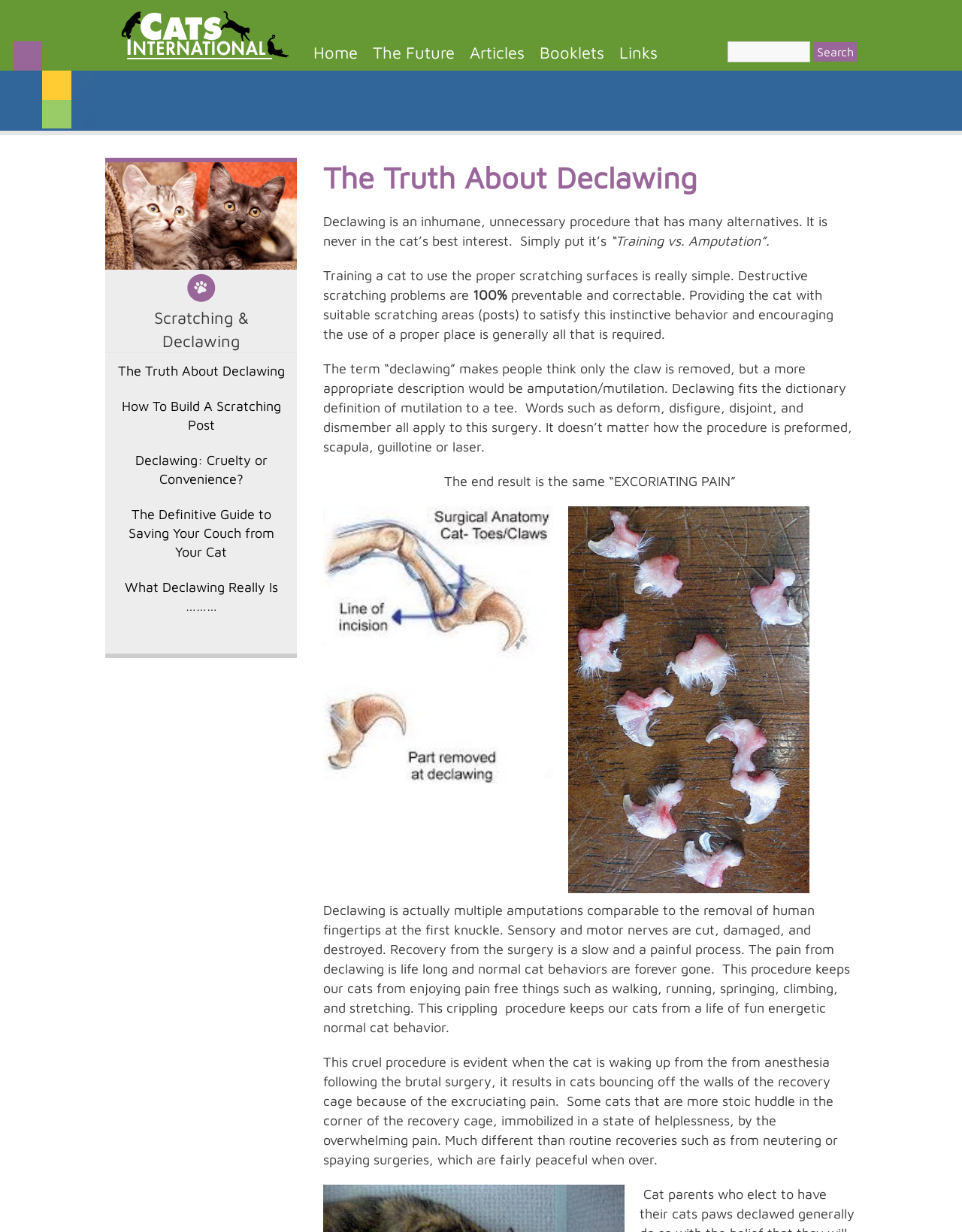Please use the details from the image to answer the following question comprehensively:
What is the main topic of this webpage?

Based on the webpage content, the main topic is about declawing, which is evident from the multiple links and headings related to declawing, such as 'The Truth About Declawing', 'Scratching & Declawing', and 'Declawing: Cruelty or Convenience?'.